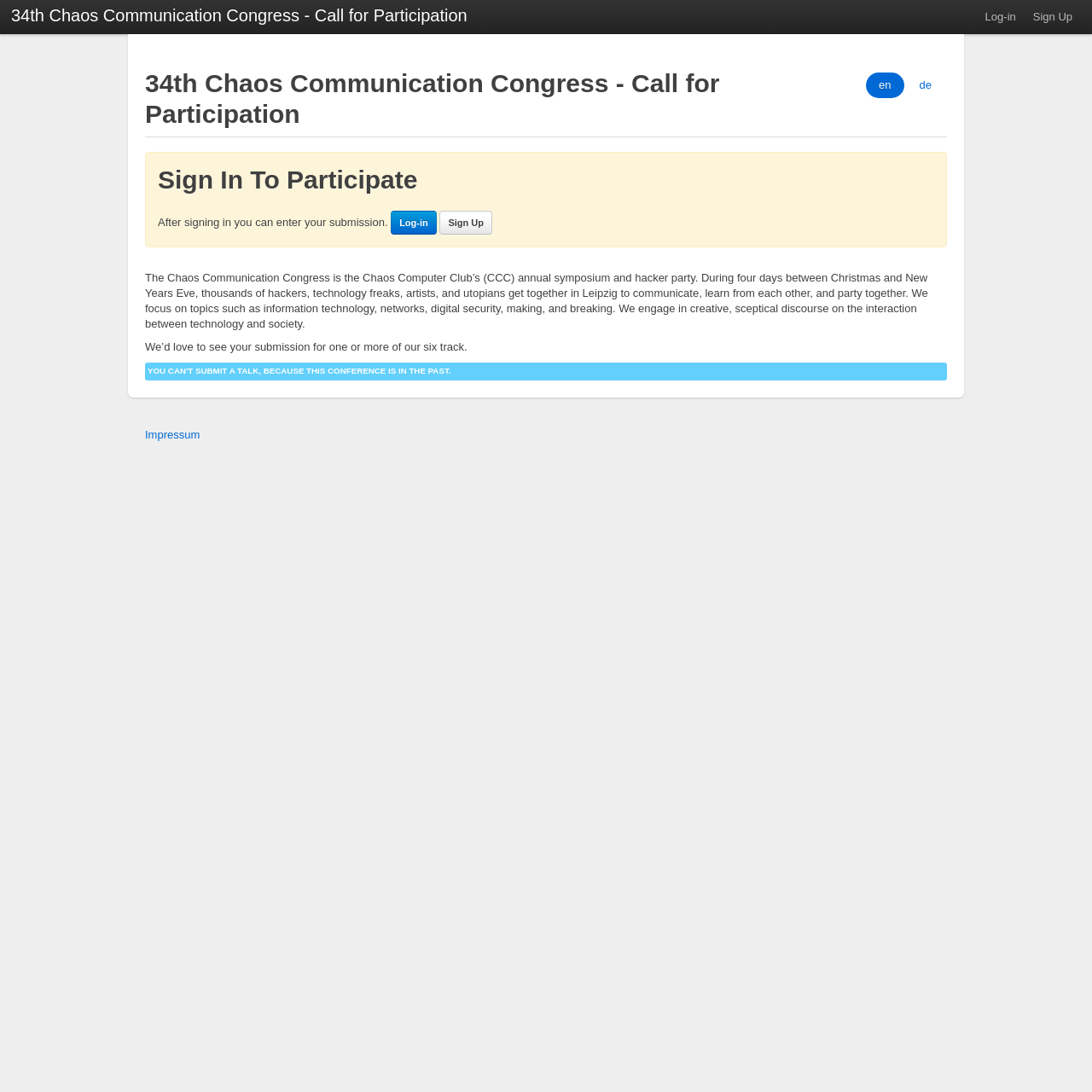What is the location of the event?
Based on the image, answer the question with as much detail as possible.

The webpage mentions that 'During four days between Christmas and New Years Eve, thousands of hackers, technology freaks, artists, and utopians get together in Leipzig', indicating that the event is held in Leipzig.